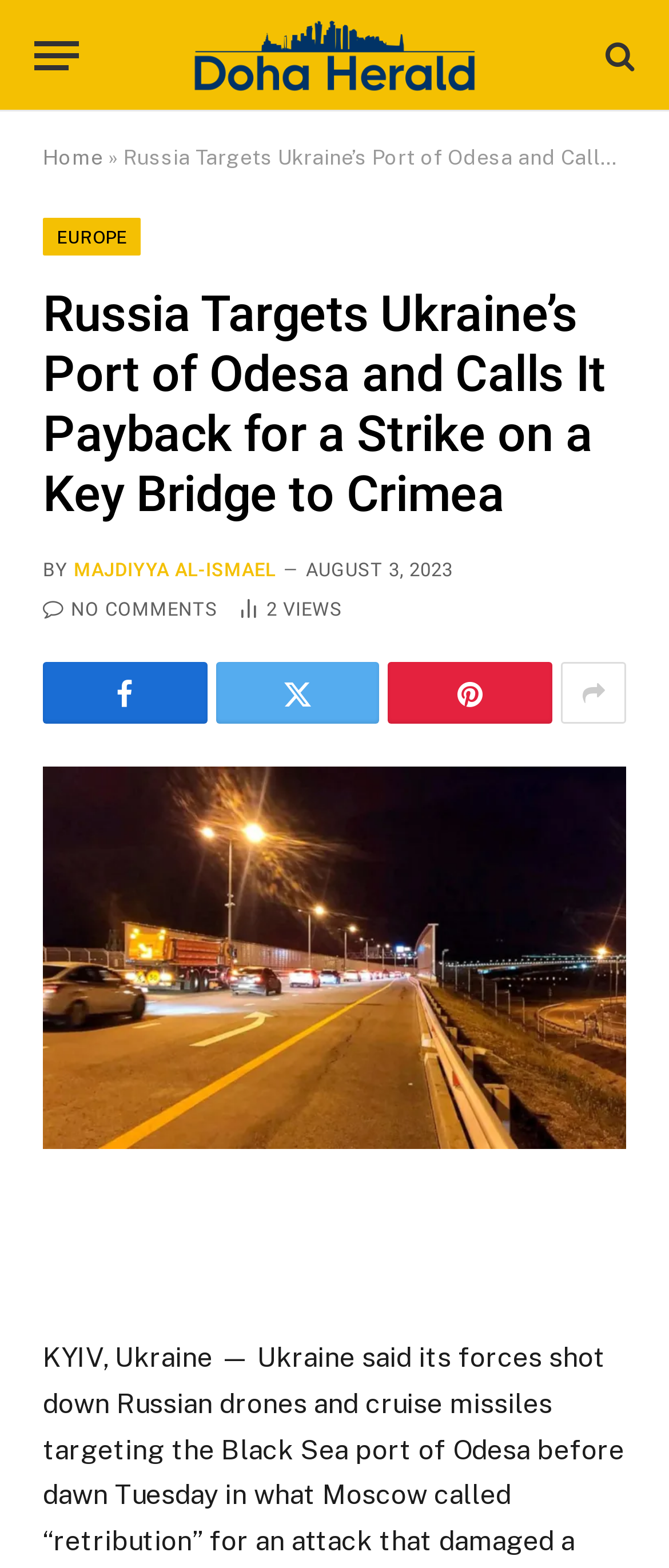Please locate the bounding box coordinates of the element that should be clicked to achieve the given instruction: "Check the article's publication date".

[0.457, 0.356, 0.677, 0.37]